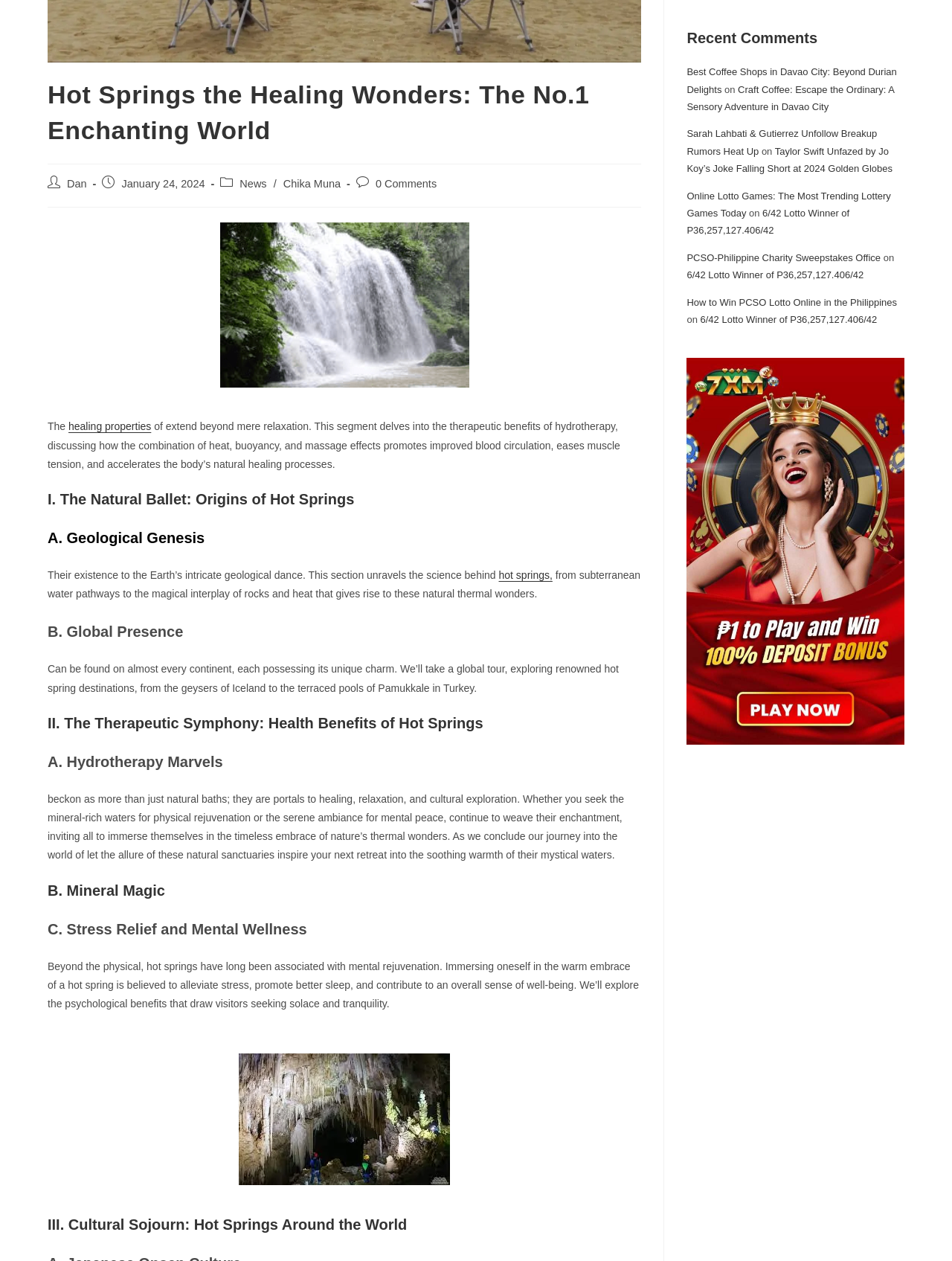Calculate the bounding box coordinates for the UI element based on the following description: "6/42 Lotto Winner of P36,257,127.406/42". Ensure the coordinates are four float numbers between 0 and 1, i.e., [left, top, right, bottom].

[0.721, 0.165, 0.892, 0.187]